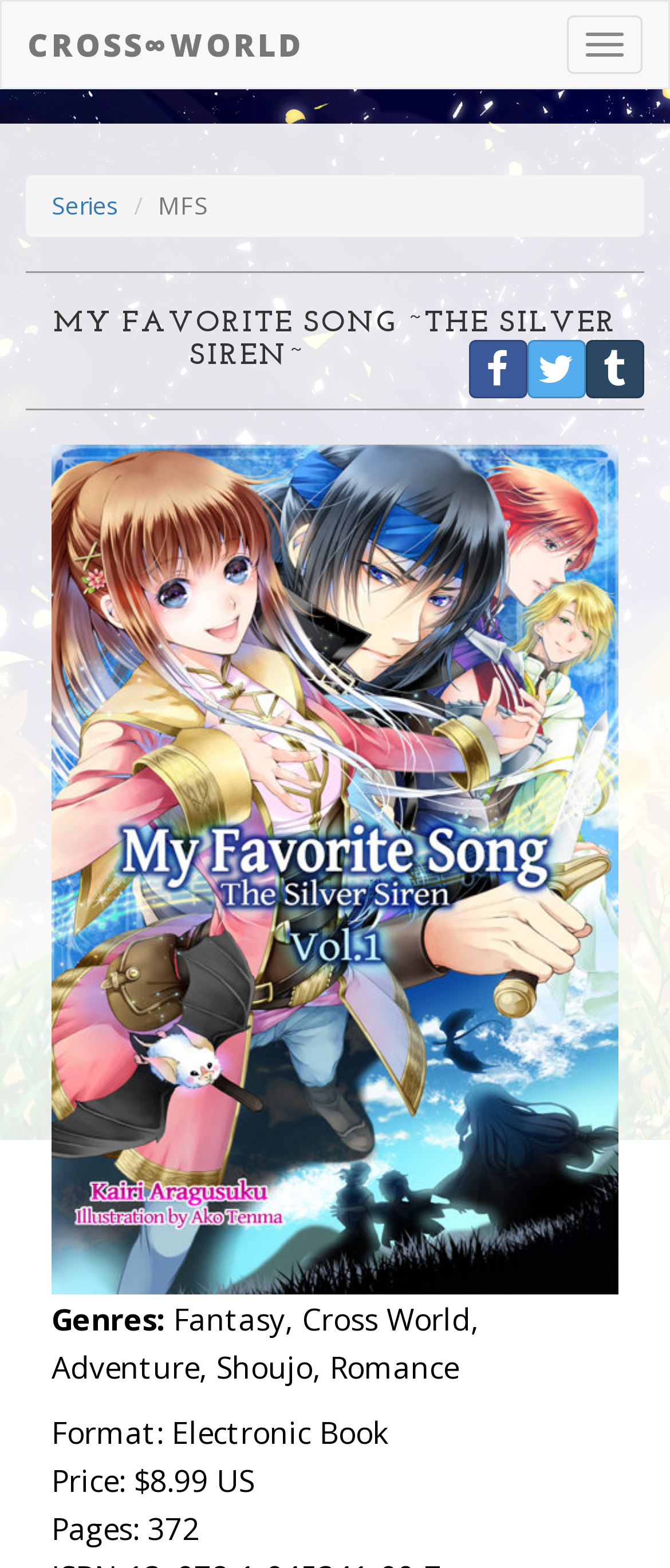Using the details from the image, please elaborate on the following question: How many pages does the book have?

I found the answer by looking at the text 'Pages: 372' which is located at the bottom of the page, below the price information.